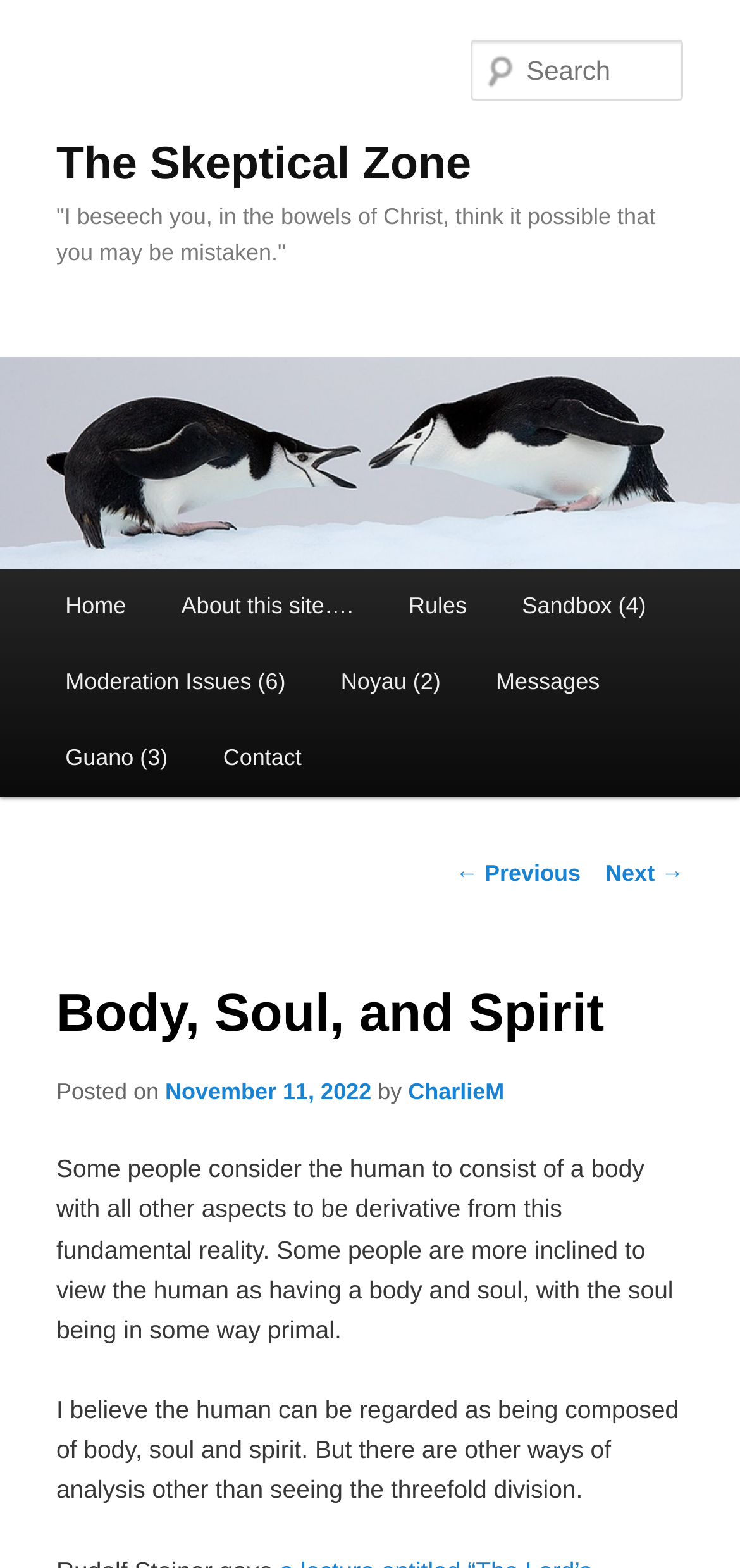Please locate the bounding box coordinates of the element that needs to be clicked to achieve the following instruction: "Contact the site administrator". The coordinates should be four float numbers between 0 and 1, i.e., [left, top, right, bottom].

[0.264, 0.46, 0.445, 0.509]